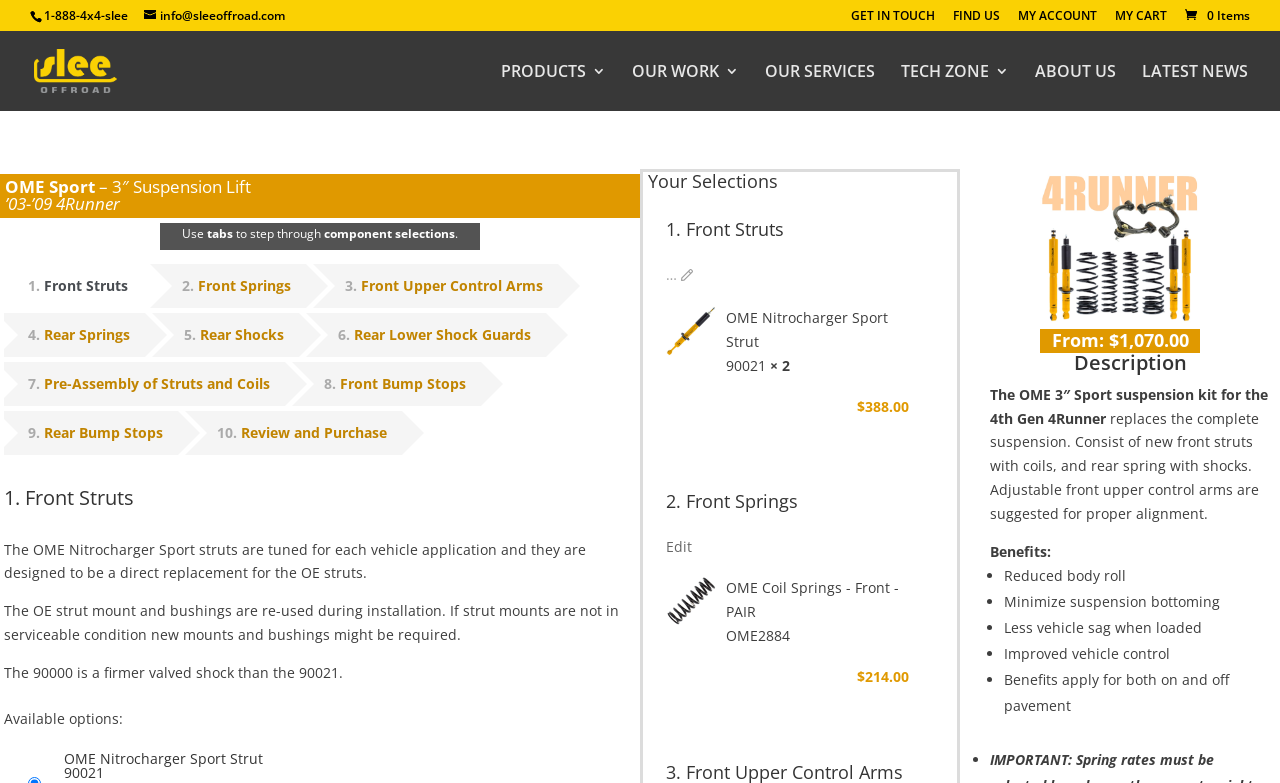For the given element description Rear Bump Stops, determine the bounding box coordinates of the UI element. The coordinates should follow the format (top-left x, top-left y, bottom-right x, bottom-right y) and be within the range of 0 to 1.

[0.034, 0.529, 0.127, 0.574]